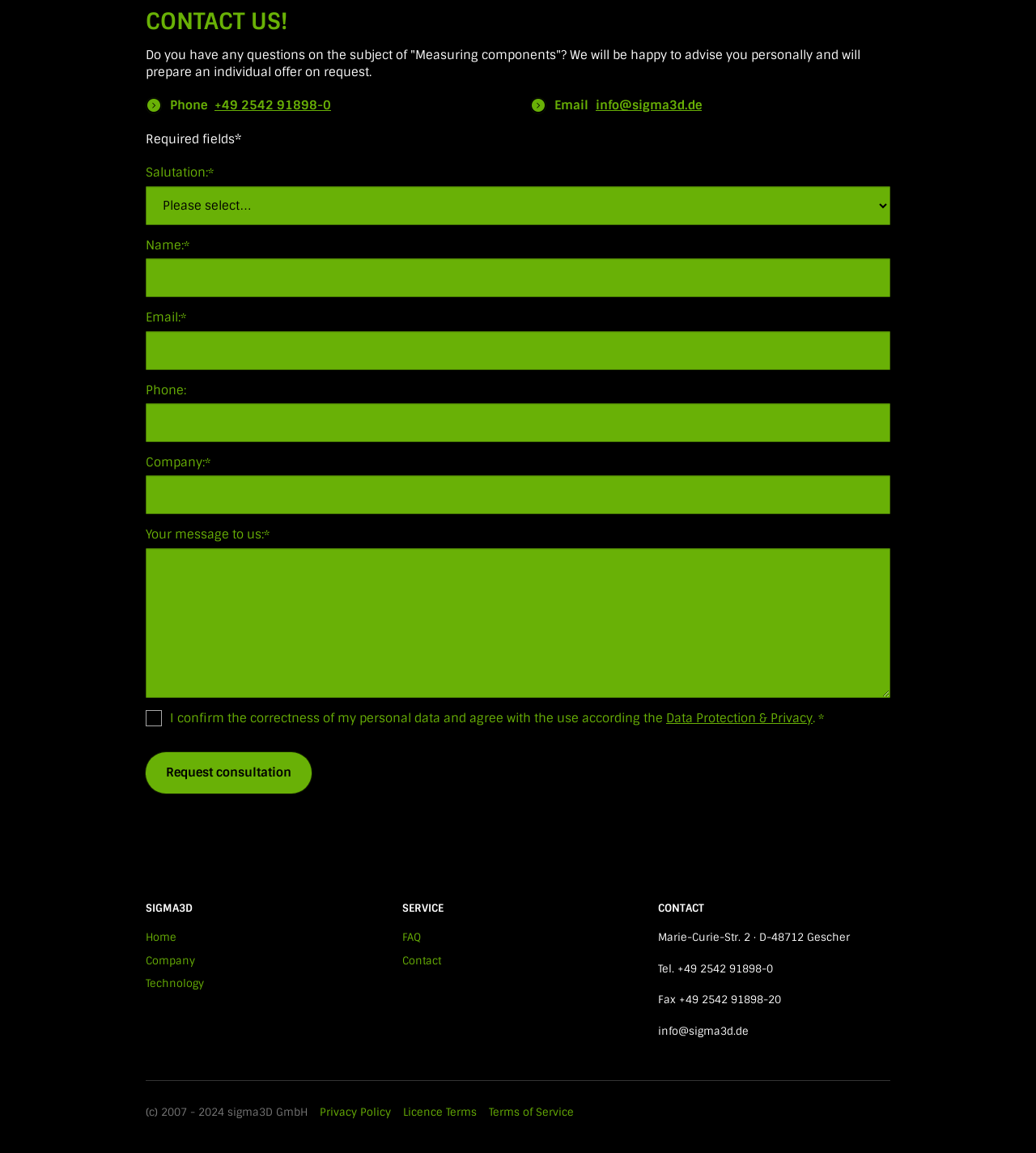Could you indicate the bounding box coordinates of the region to click in order to complete this instruction: "Contact us".

None